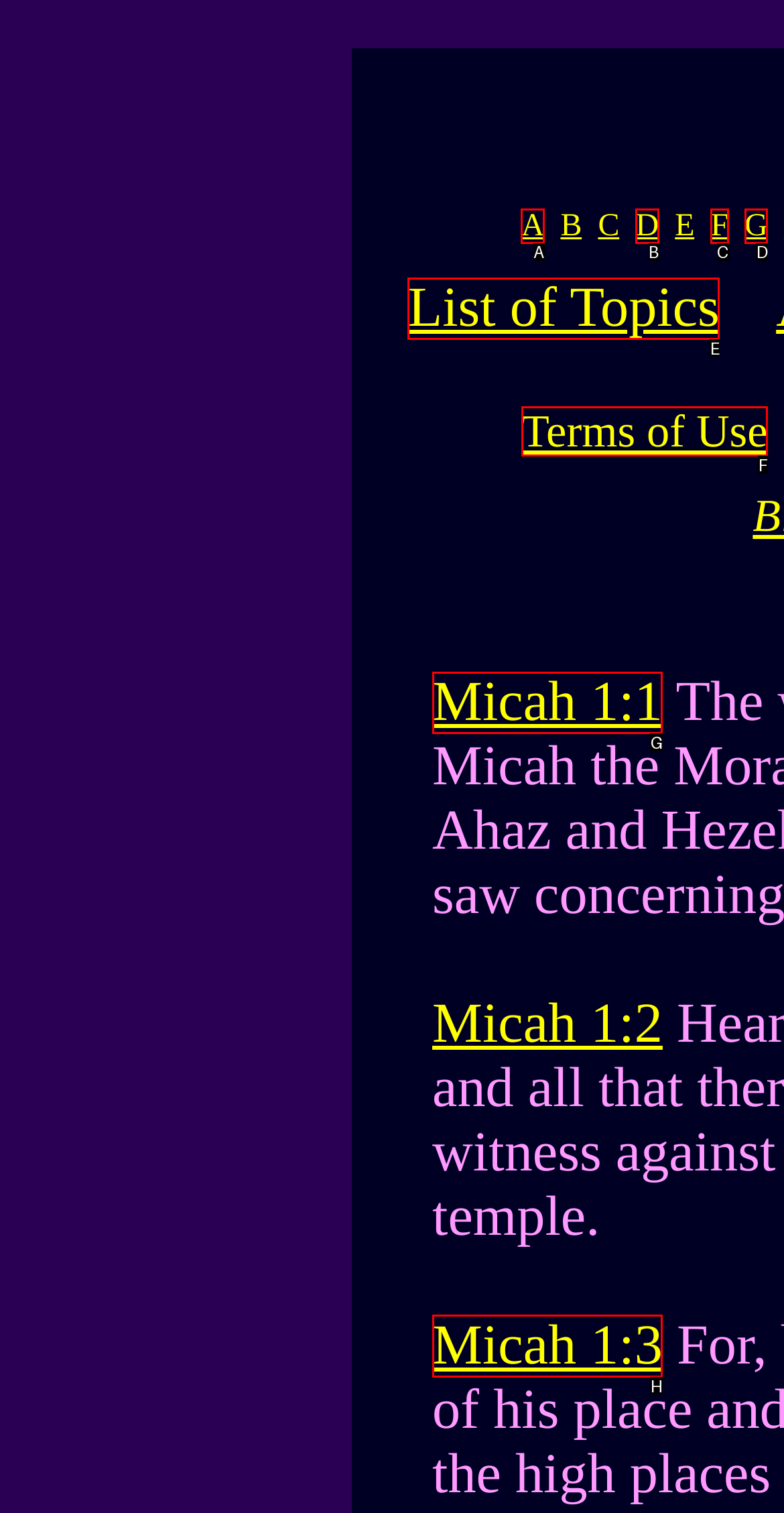Choose the HTML element that corresponds to the description: G
Provide the answer by selecting the letter from the given choices.

D